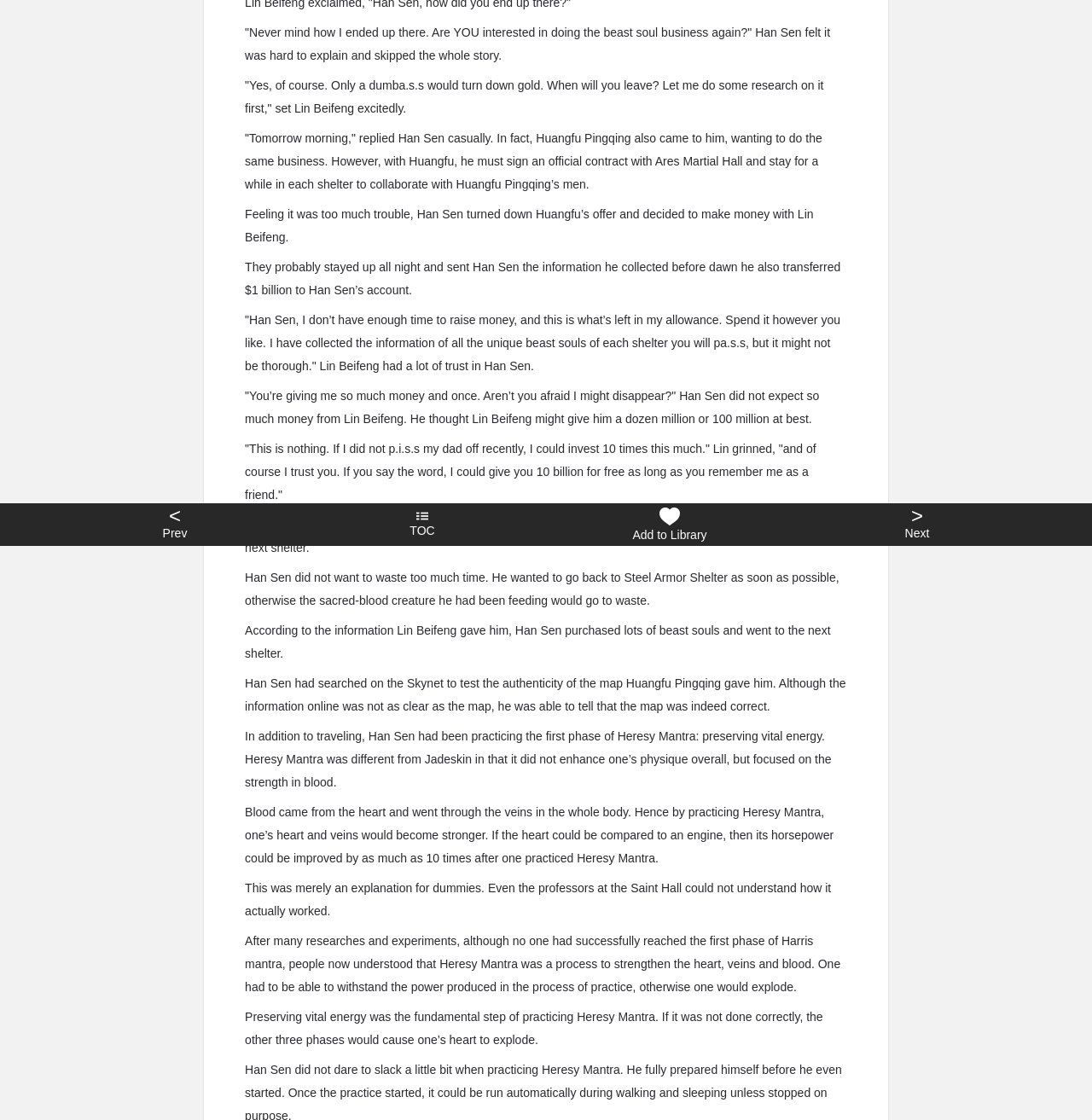For the following element description, predict the bounding box coordinates in the format (top-left x, top-left y, bottom-right x, bottom-right y). All values should be floating point numbers between 0 and 1. Description: < Prev

[0.047, 0.449, 0.273, 0.487]